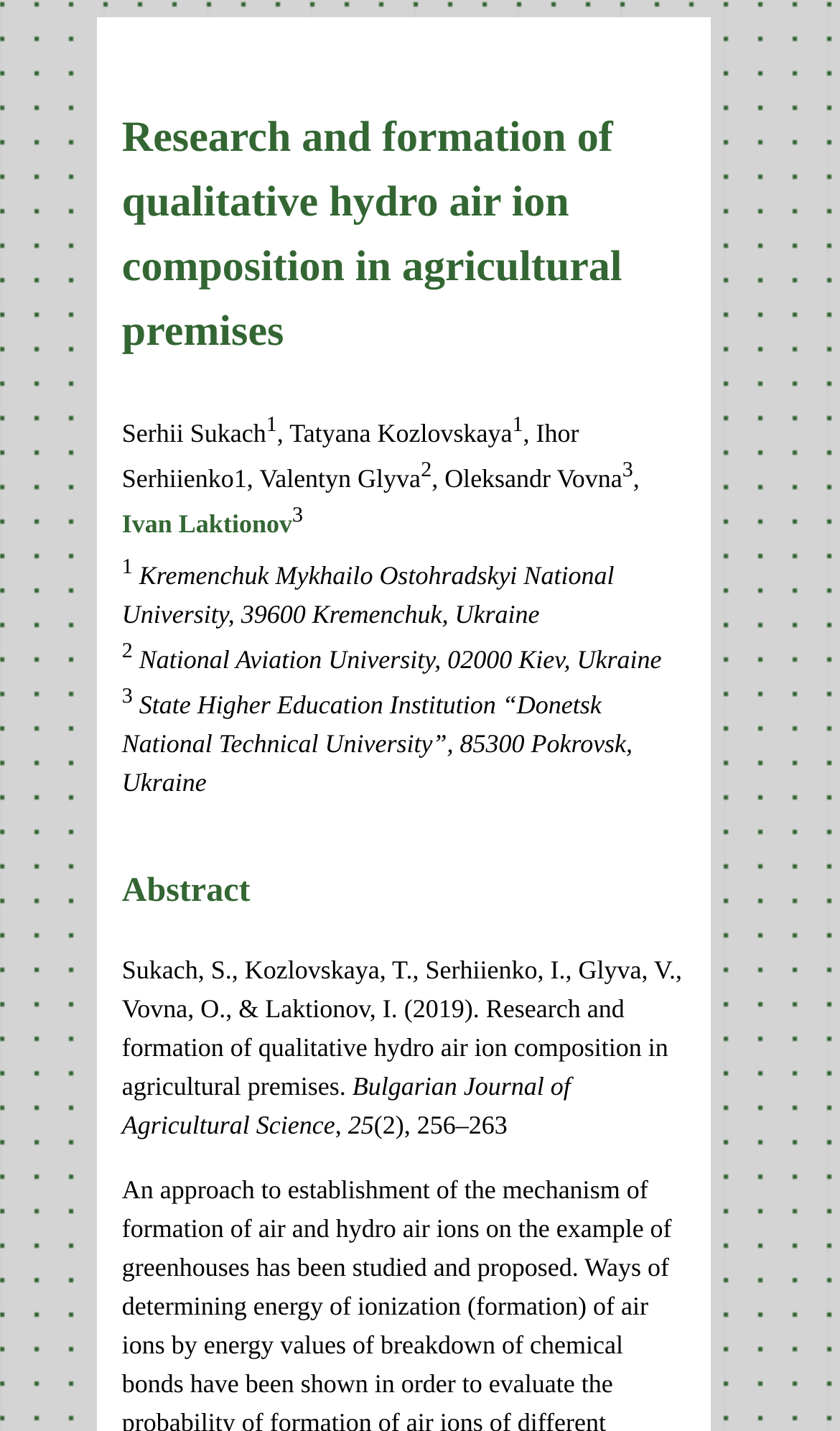Please identify the primary heading on the webpage and return its text.

Research and formation of qualitative hydro air ion composition in agricultural premises